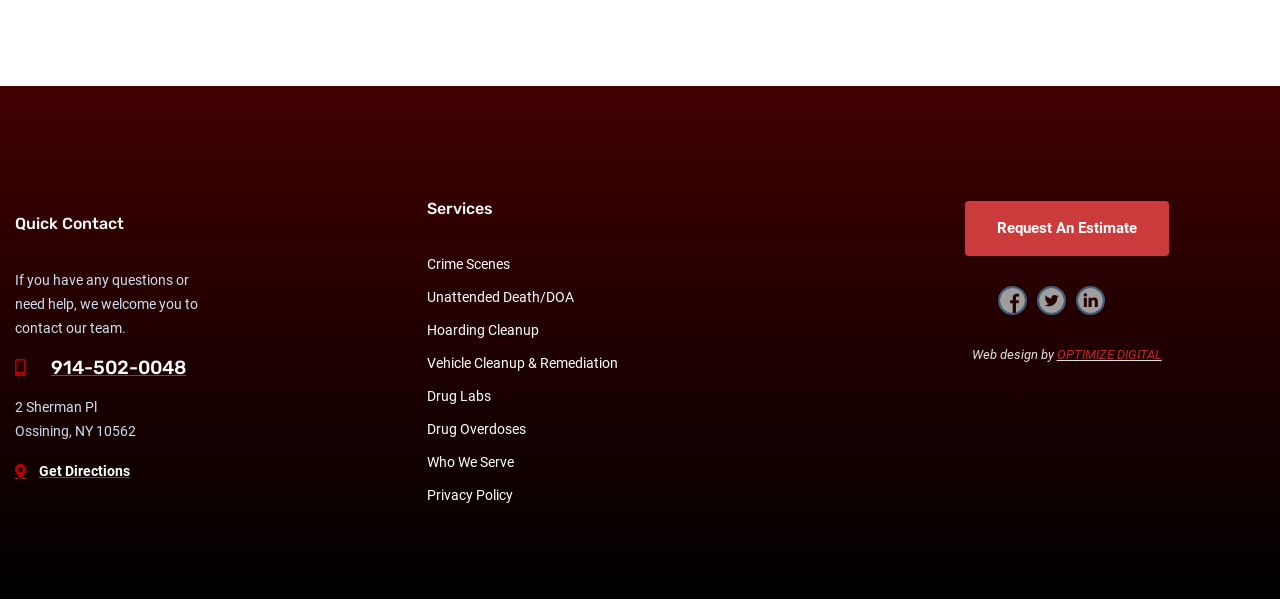Using the webpage screenshot, find the UI element described by Who We Serve. Provide the bounding box coordinates in the format (top-left x, top-left y, bottom-right x, bottom-right y), ensuring all values are floating point numbers between 0 and 1.

[0.333, 0.758, 0.401, 0.784]